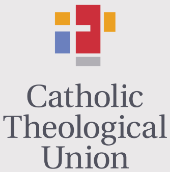What type of font is used for the institution's name?
Based on the image, answer the question with a single word or brief phrase.

Serif